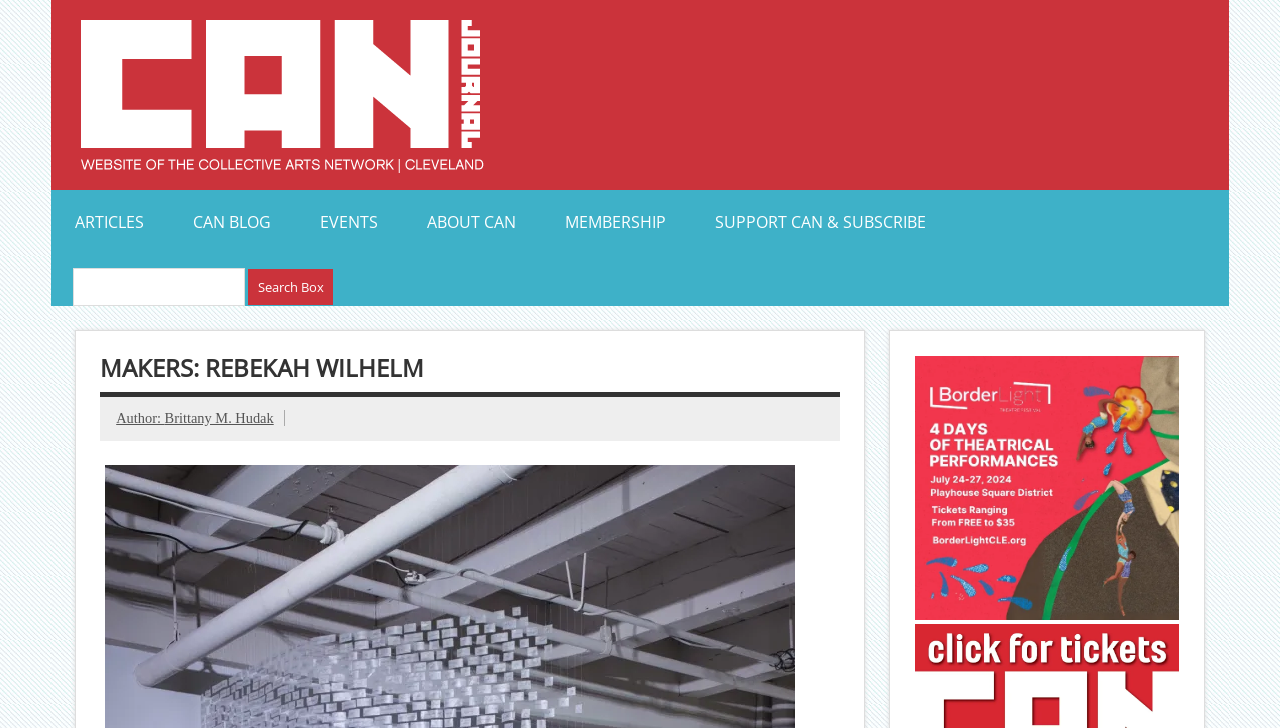What is the purpose of the textbox?
Provide a one-word or short-phrase answer based on the image.

Search